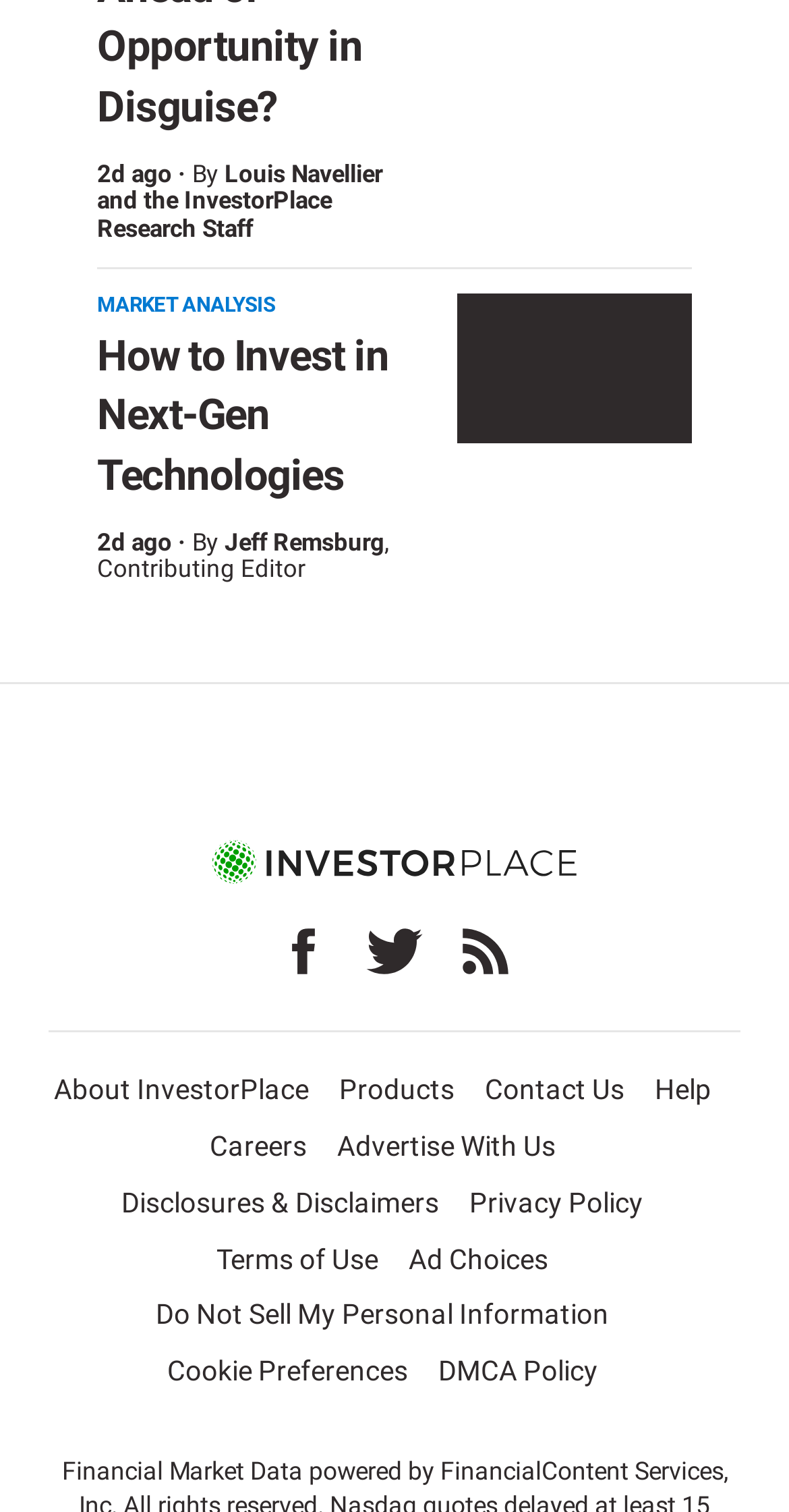Who is the author of the second article?
Based on the screenshot, give a detailed explanation to answer the question.

I looked for the author information of the second article, which is located below the article title. The text 'By Jeff Remsburg, Contributing Editor' indicates that Jeff Remsburg is the author of the second article.